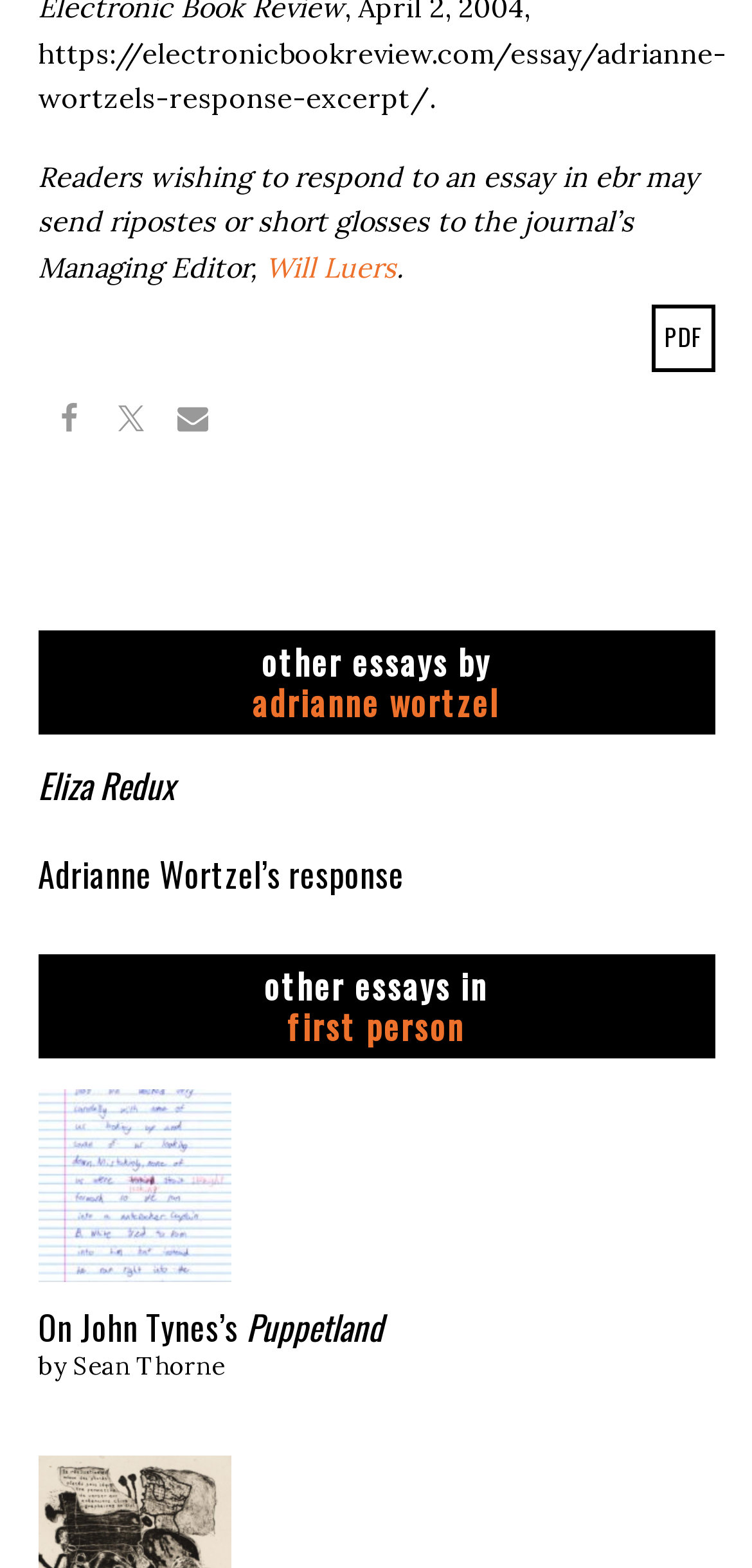Please identify the bounding box coordinates of the element's region that needs to be clicked to fulfill the following instruction: "Read other essays by Adrianne Wortzel". The bounding box coordinates should consist of four float numbers between 0 and 1, i.e., [left, top, right, bottom].

[0.336, 0.432, 0.664, 0.464]